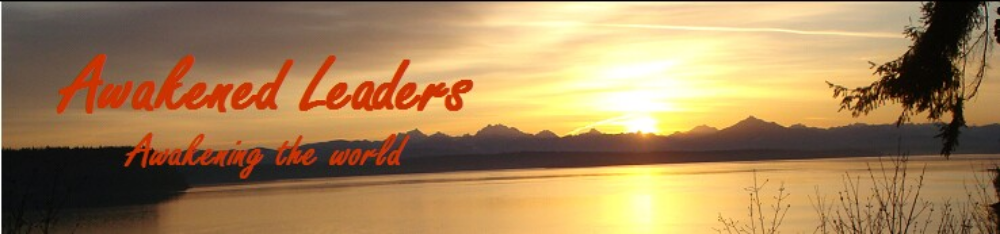Using the information from the screenshot, answer the following question thoroughly:
What type of atmosphere is depicted in the image?

The caption describes the image as showcasing a serene landscape at sunrise, with majestic mountains silhouetted against the horizon, which contributes to a tranquil atmosphere. This suggests that the atmosphere depicted in the image is peaceful and calm.